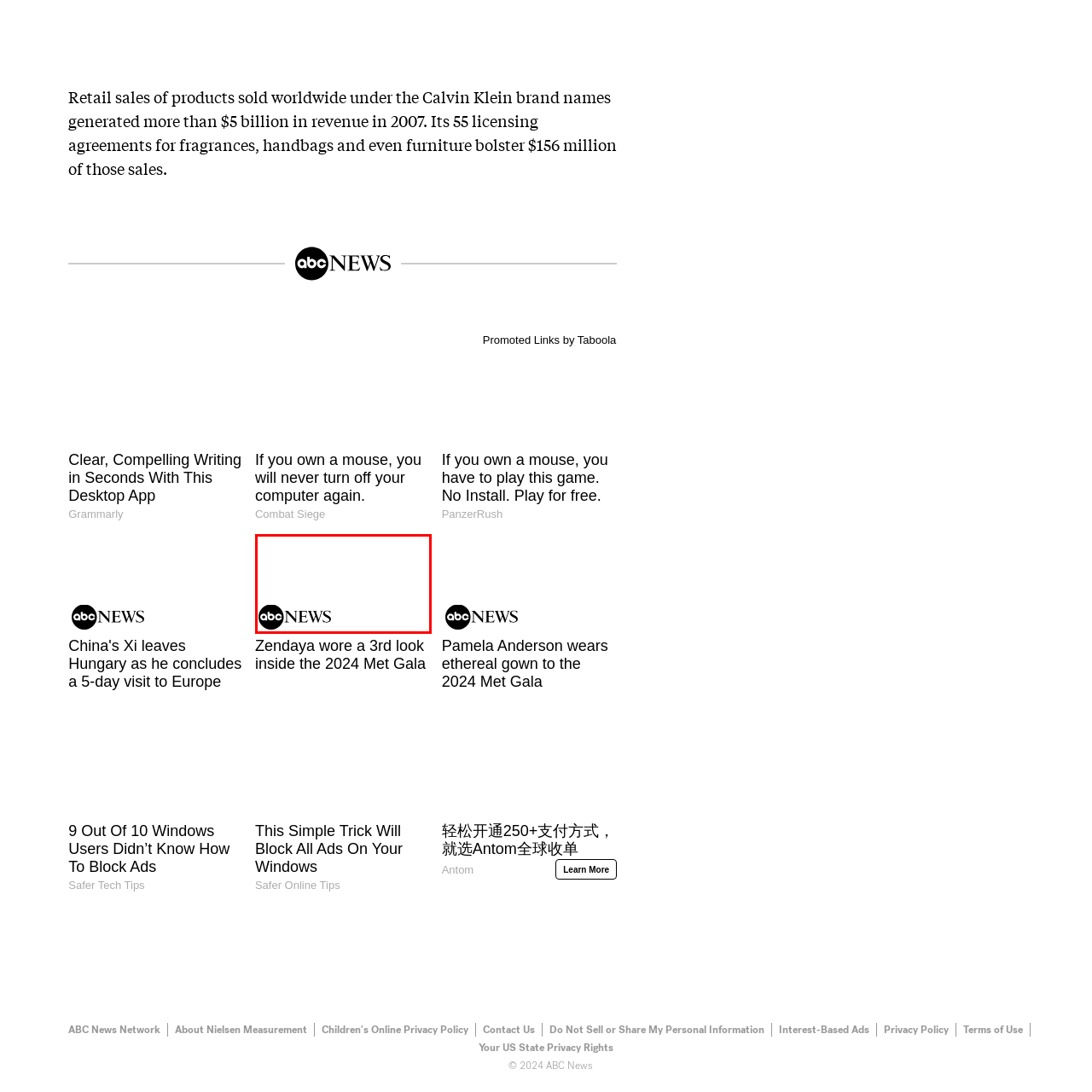Generate a thorough description of the part of the image enclosed by the red boundary.

This image features the logo of ABC News, characterized by a stylized representation of the letters "abc" within a black circle, accompanied by the word "NEWS" in a bold, uppercase font. The design emphasizes clear branding, reflecting the organization's commitment to delivering trusted news coverage. Positioned prominently, the logo serves as a recognizable symbol for viewers seeking reliable information and updates on current events across various platforms.